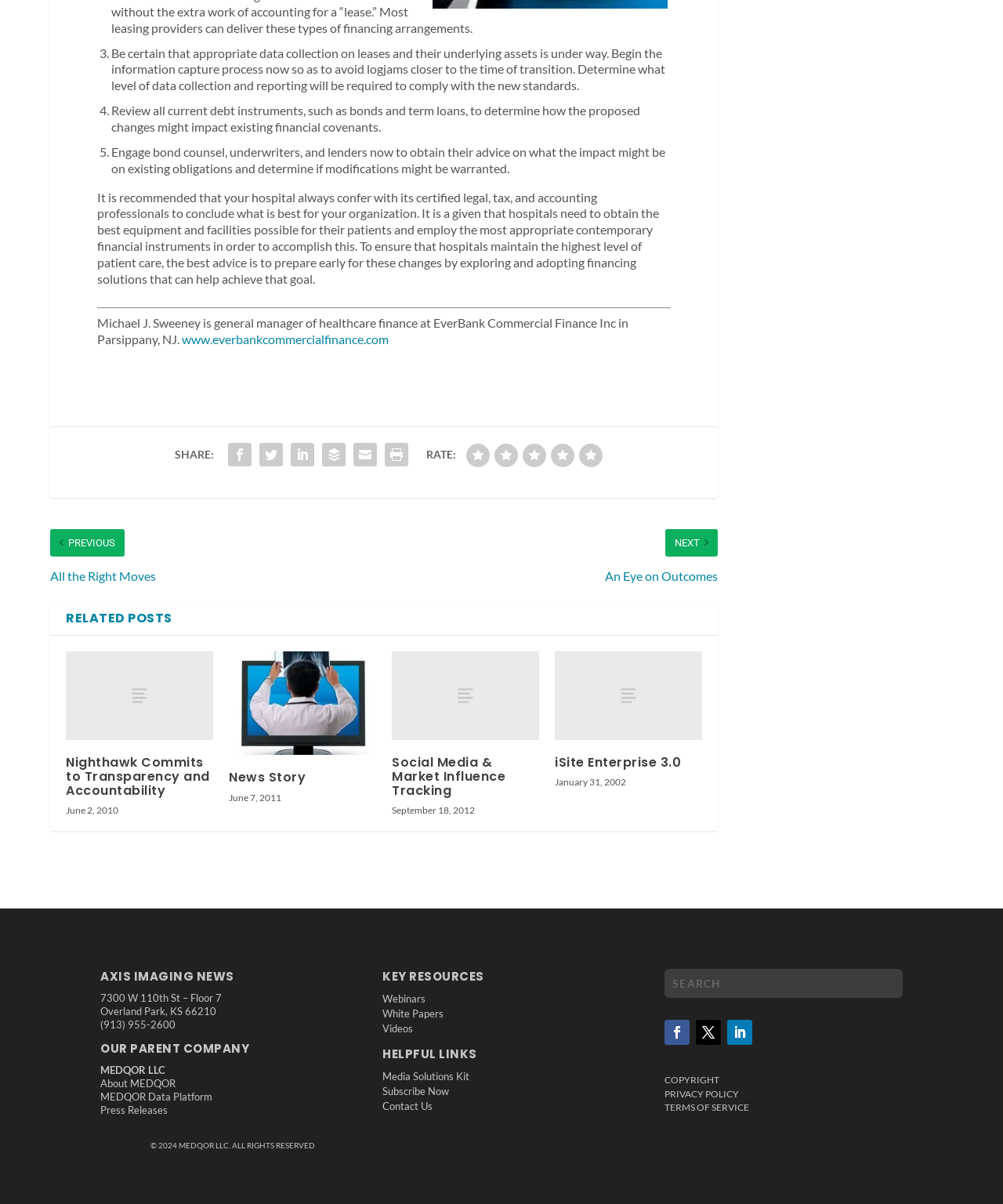Using a single word or phrase, answer the following question: 
What is the purpose of the 'SHARE:' section?

To share the article